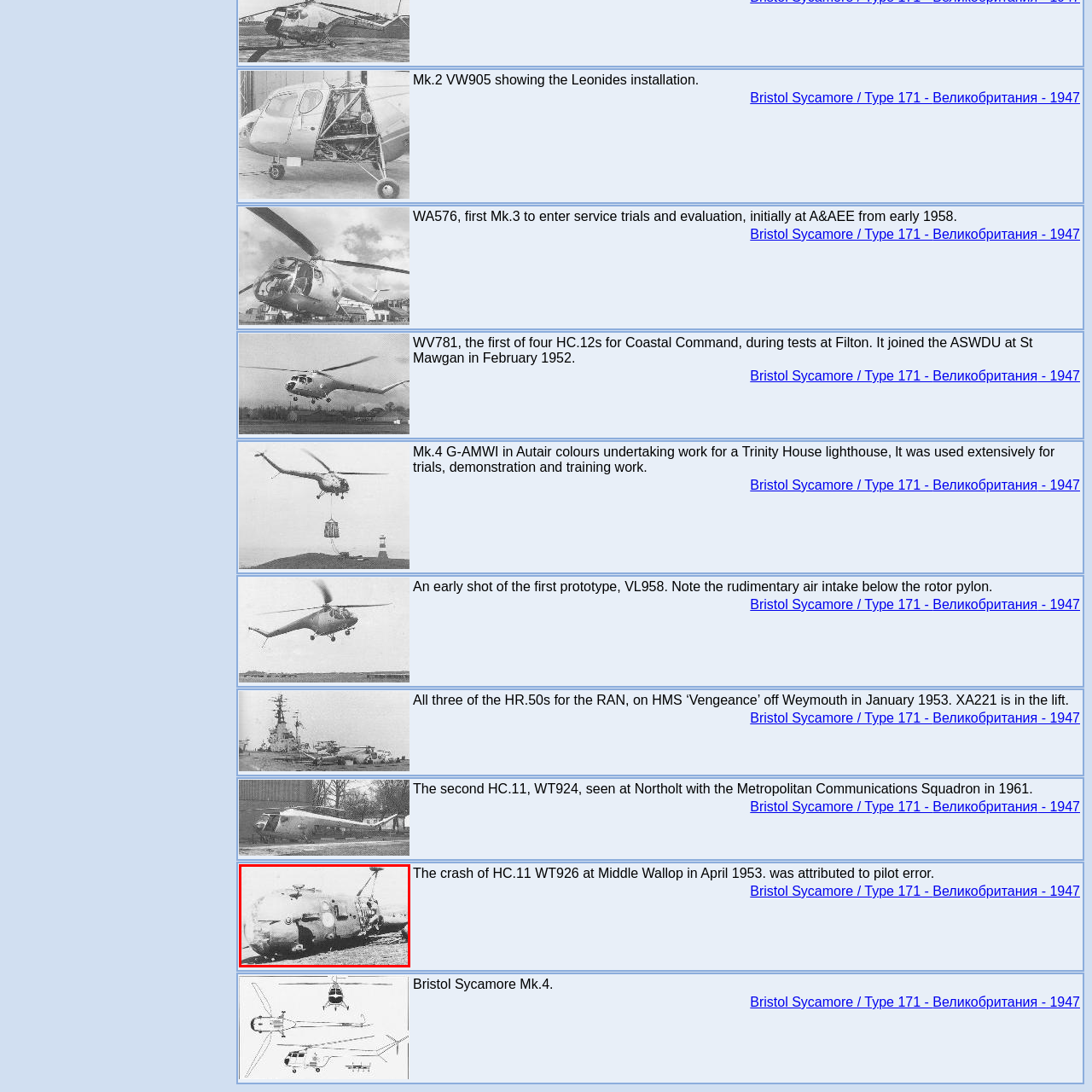What is the cause of the crash shown in the image?
Pay attention to the image within the red bounding box and answer using just one word or a concise phrase.

Pilot error